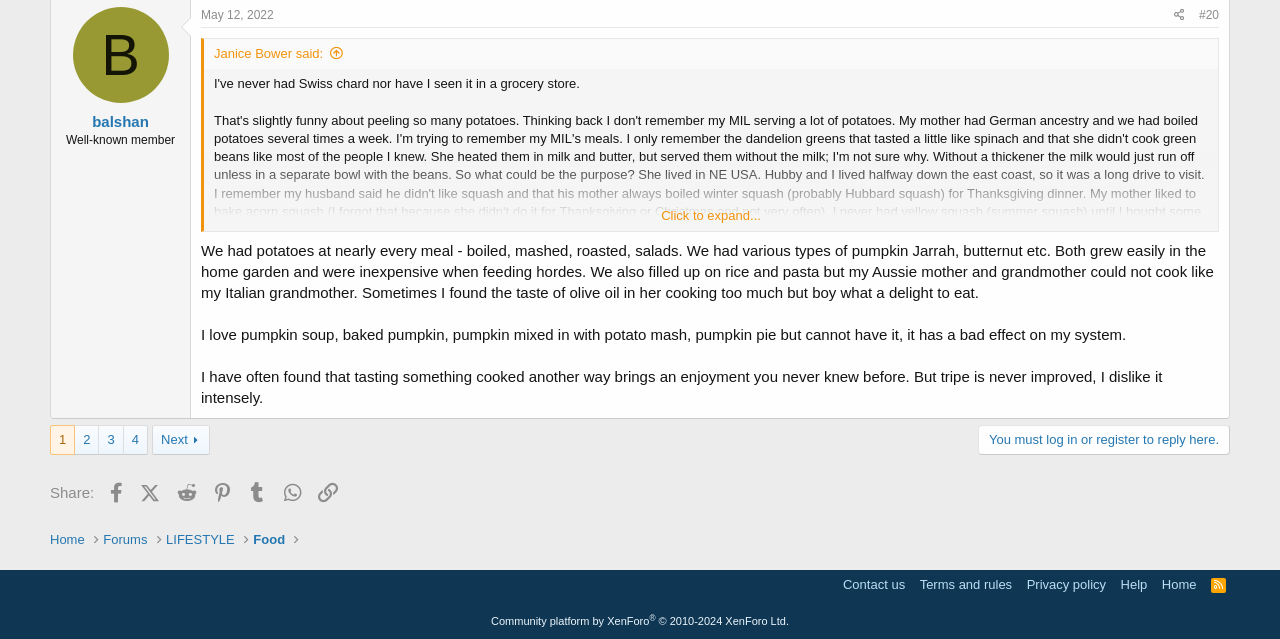Consider the image and give a detailed and elaborate answer to the question: 
What social media platforms are available for sharing?

The social media platforms available for sharing can be found in the links at the bottom of the webpage, which include Facebook, Twitter, Reddit, Pinterest, Tumblr, WhatsApp, and Link.